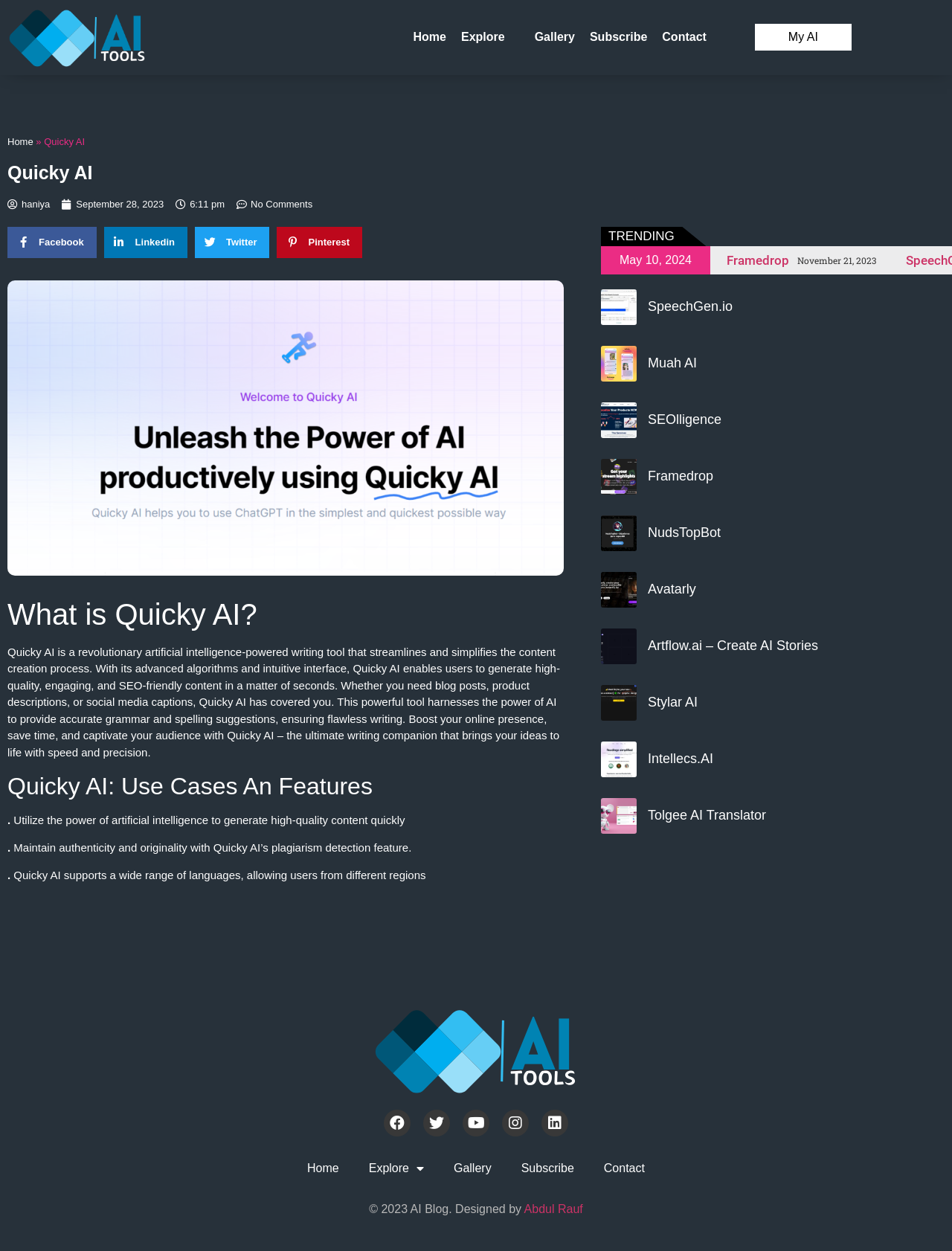Please locate the clickable area by providing the bounding box coordinates to follow this instruction: "Read more about Quicky AI".

[0.008, 0.477, 0.592, 0.505]